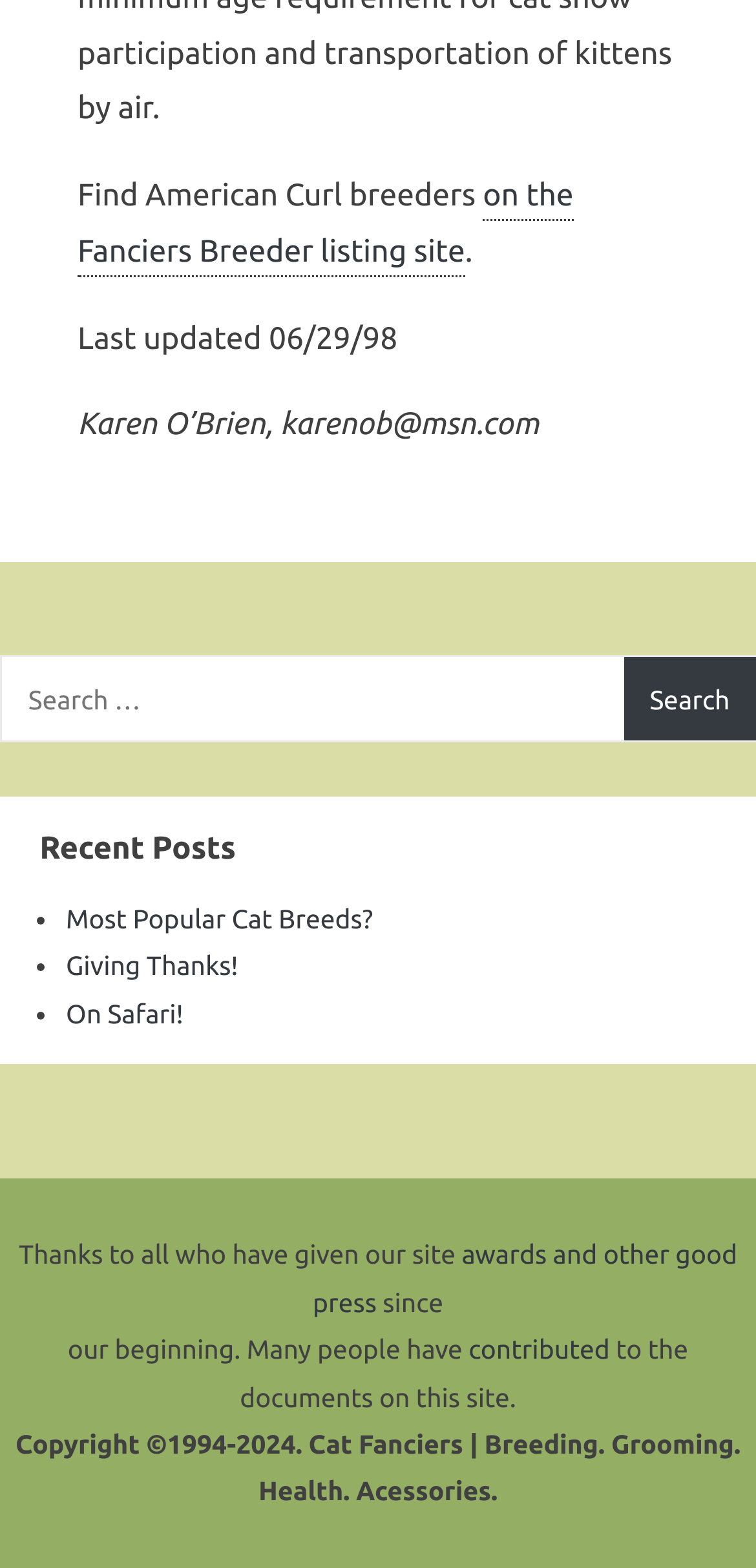Identify the bounding box coordinates for the UI element described as: "contributed".

[0.62, 0.851, 0.807, 0.87]